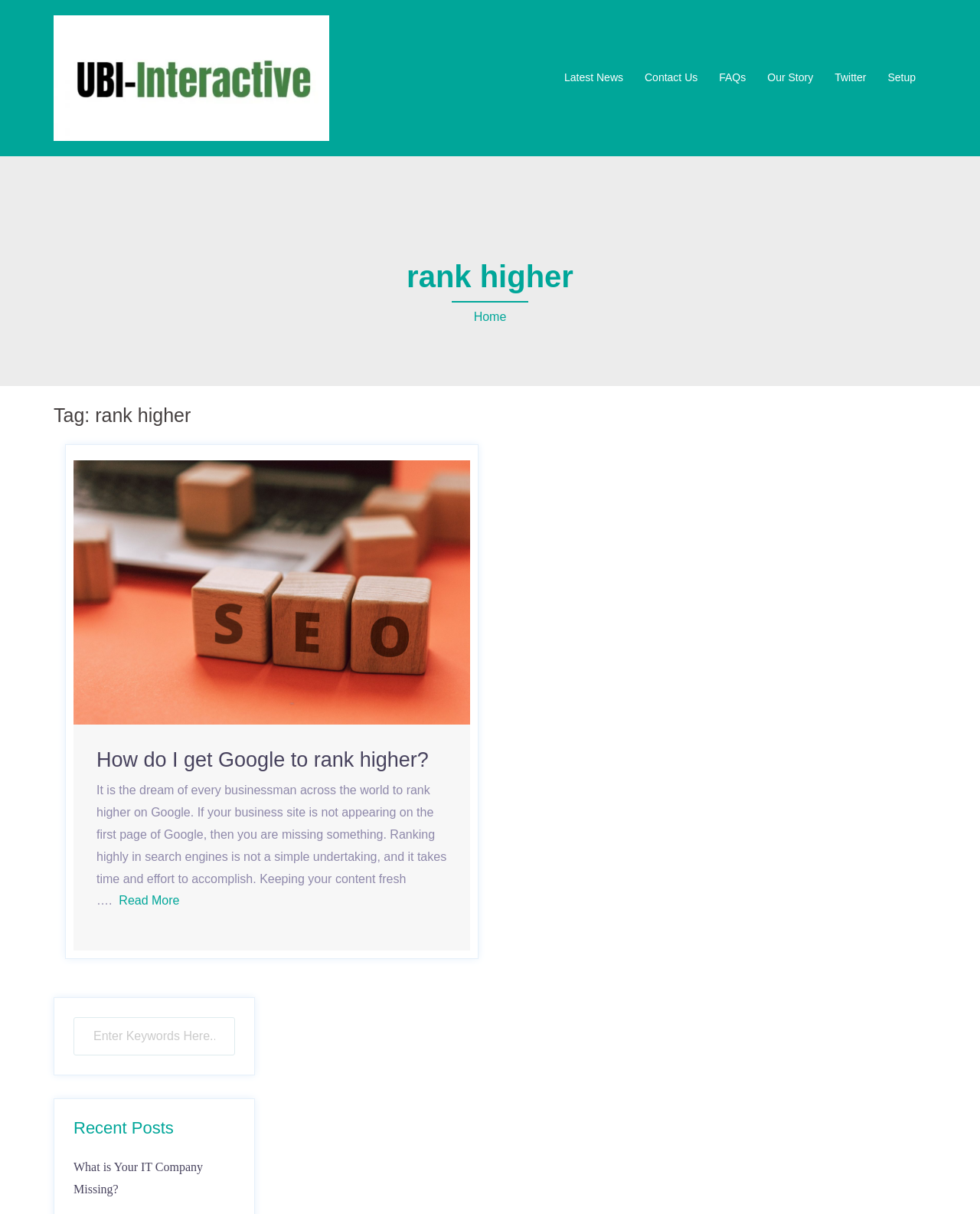Provide the bounding box coordinates of the HTML element described as: "FAQs". The bounding box coordinates should be four float numbers between 0 and 1, i.e., [left, top, right, bottom].

[0.734, 0.056, 0.761, 0.072]